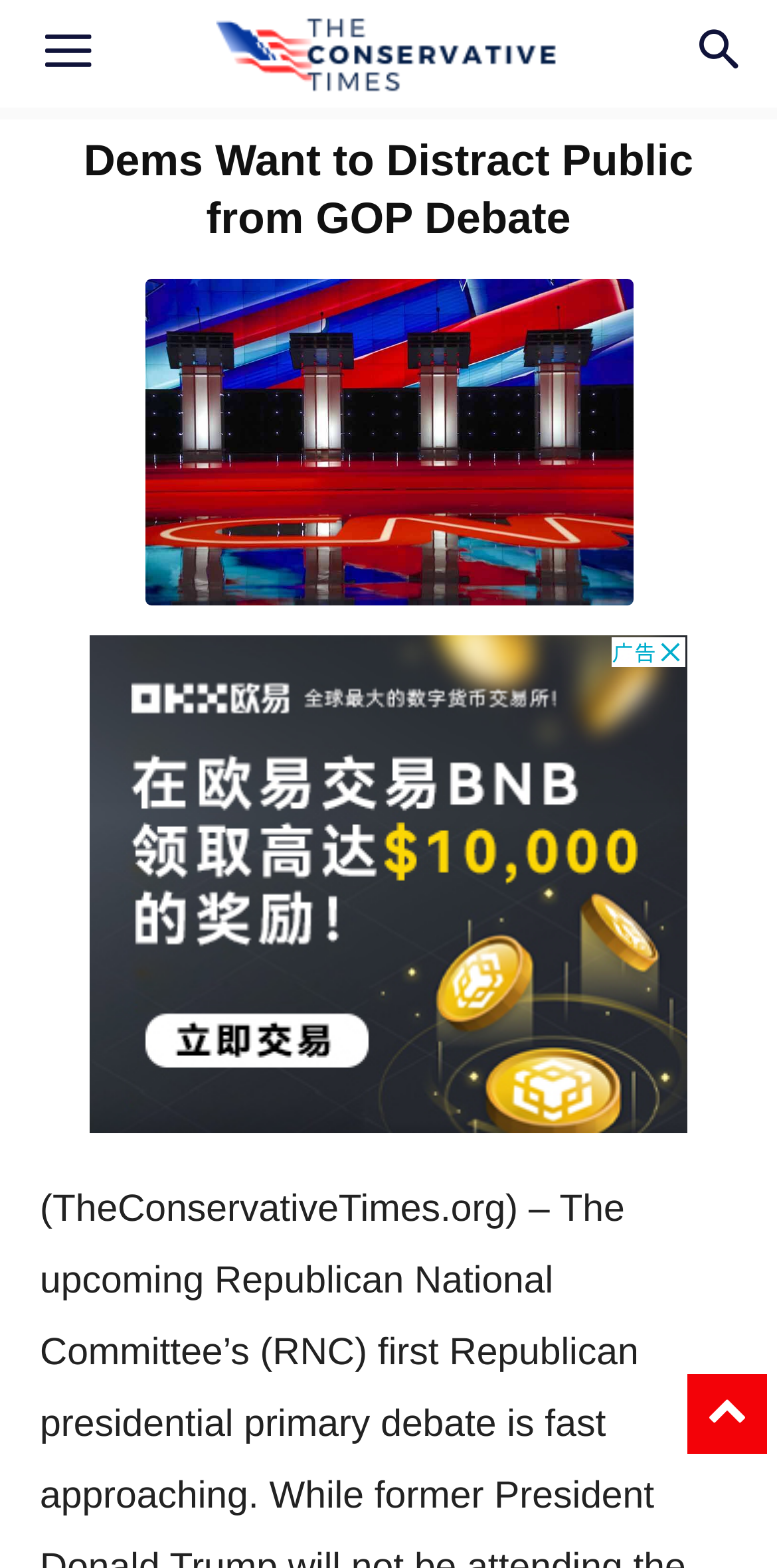Locate the bounding box of the UI element described by: "aria-label="Menu"" in the given webpage screenshot.

[0.005, 0.0, 0.169, 0.069]